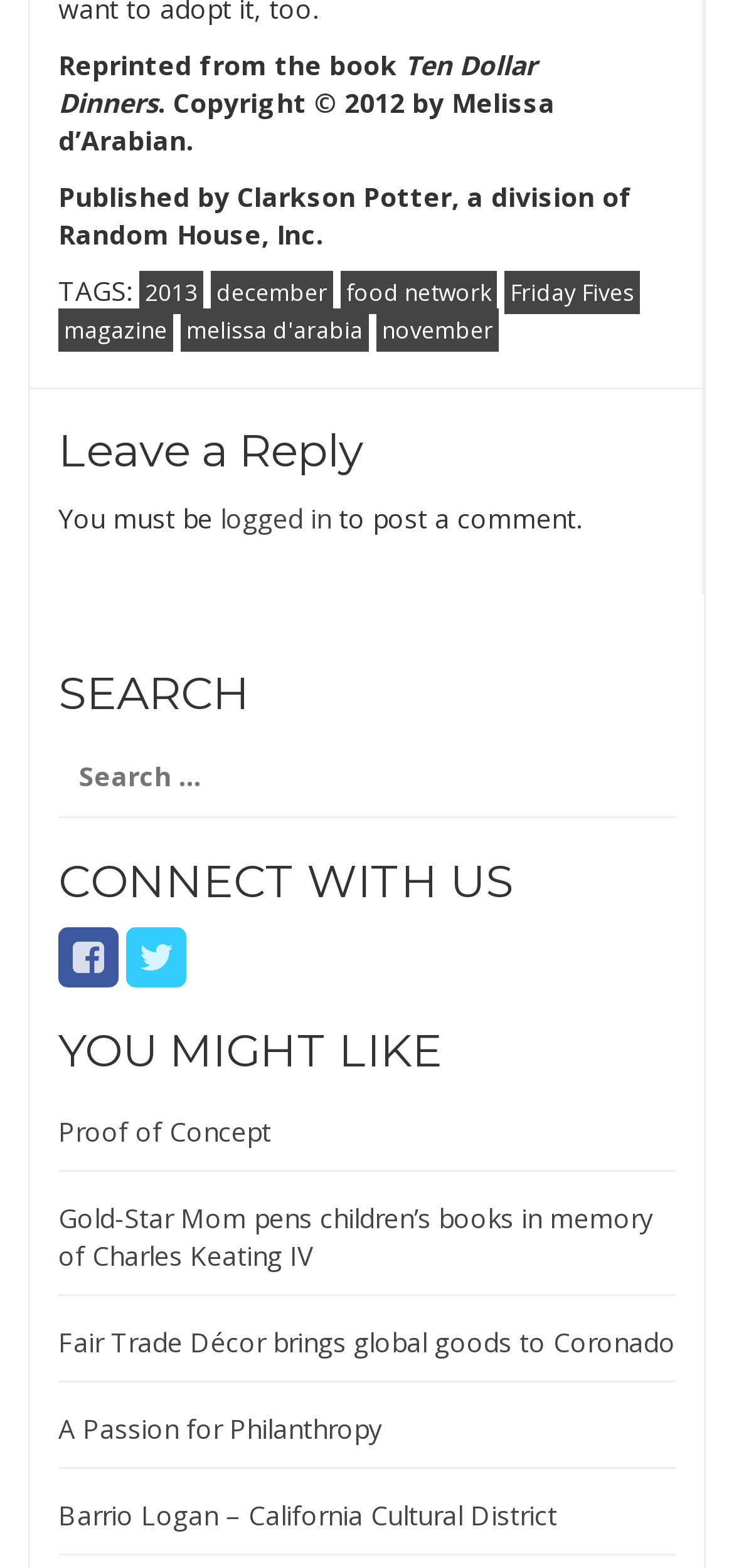Please find the bounding box for the following UI element description. Provide the coordinates in (top-left x, top-left y, bottom-right x, bottom-right y) format, with values between 0 and 1: november

[0.513, 0.196, 0.679, 0.224]